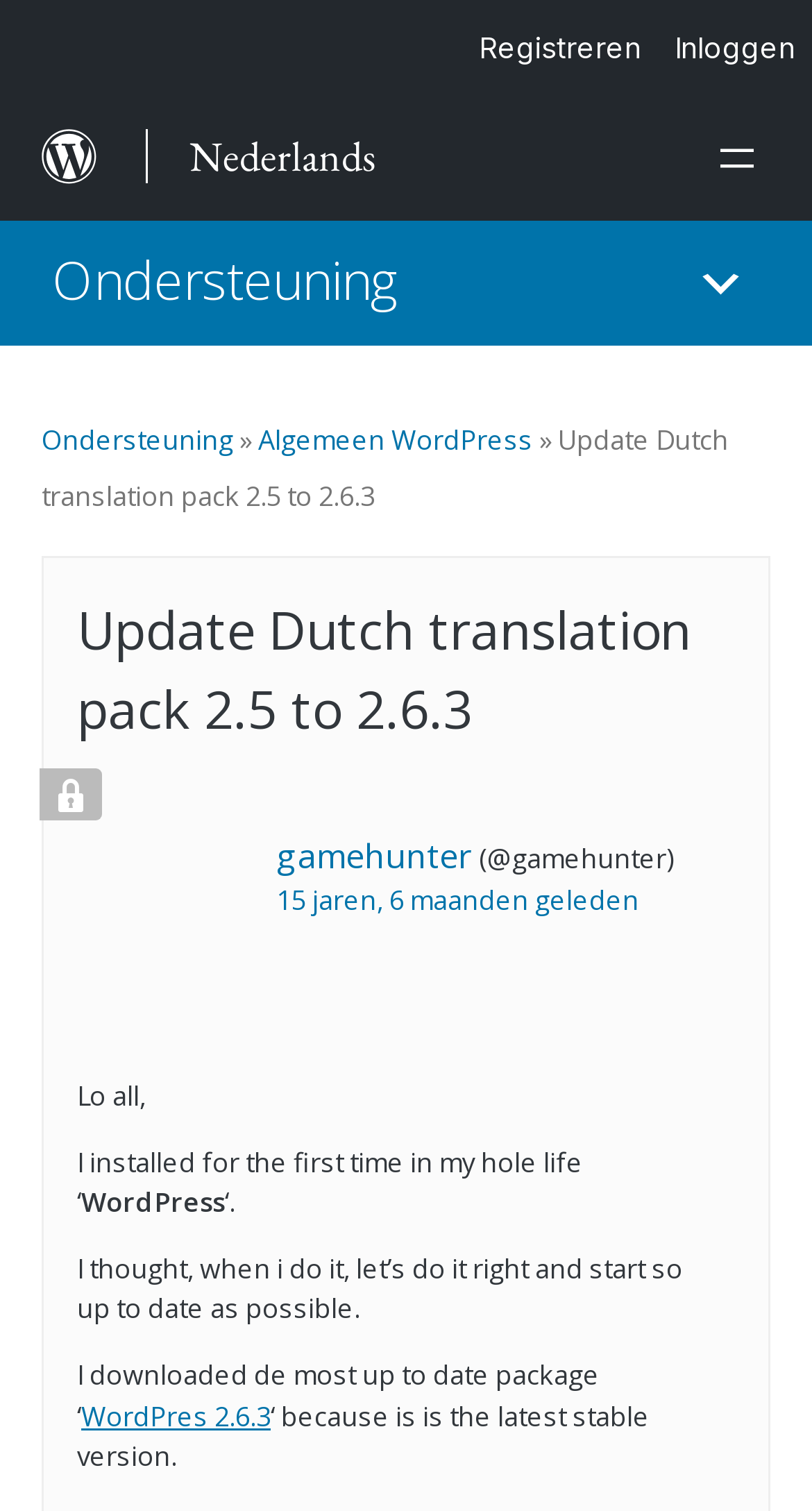Provide the bounding box coordinates of the section that needs to be clicked to accomplish the following instruction: "Click on the 'Ondersteuning' link."

[0.064, 0.161, 0.492, 0.208]